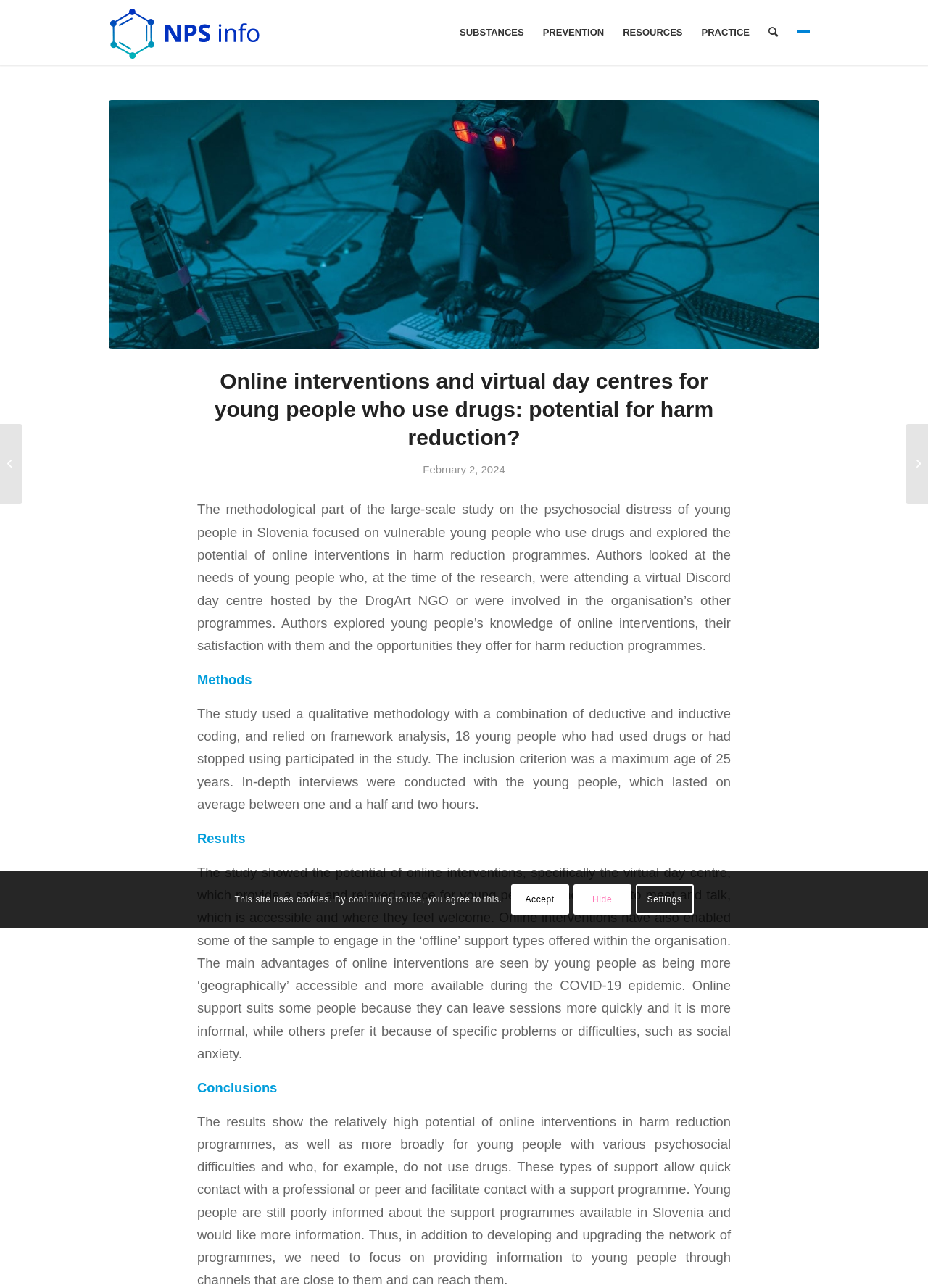Based on the element description Search, identify the bounding box coordinates for the UI element. The coordinates should be in the format (top-left x, top-left y, bottom-right x, bottom-right y) and within the 0 to 1 range.

[0.818, 0.0, 0.848, 0.051]